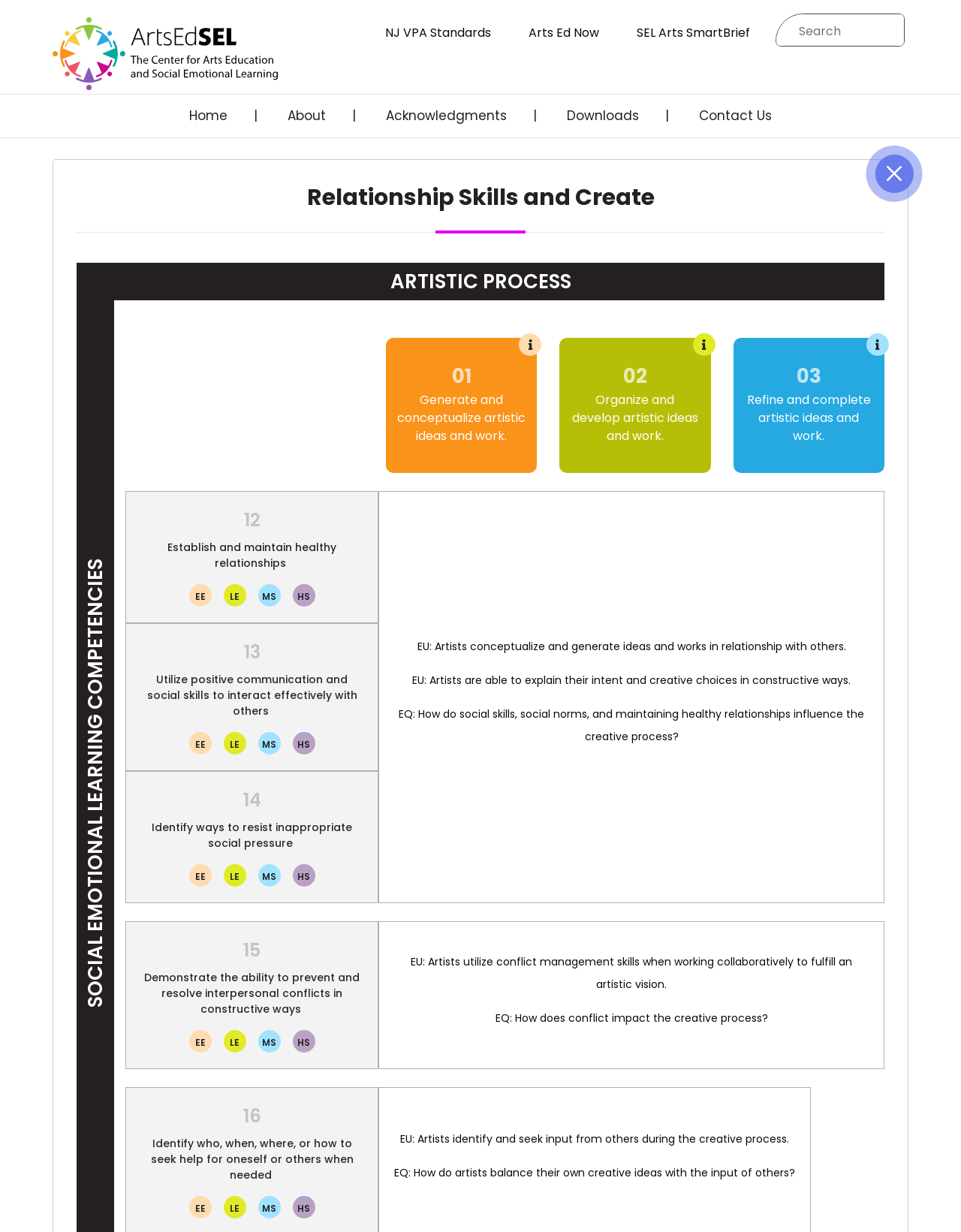Locate the bounding box coordinates of the clickable area to execute the instruction: "Search for something". Provide the coordinates as four float numbers between 0 and 1, represented as [left, top, right, bottom].

[0.808, 0.012, 0.942, 0.038]